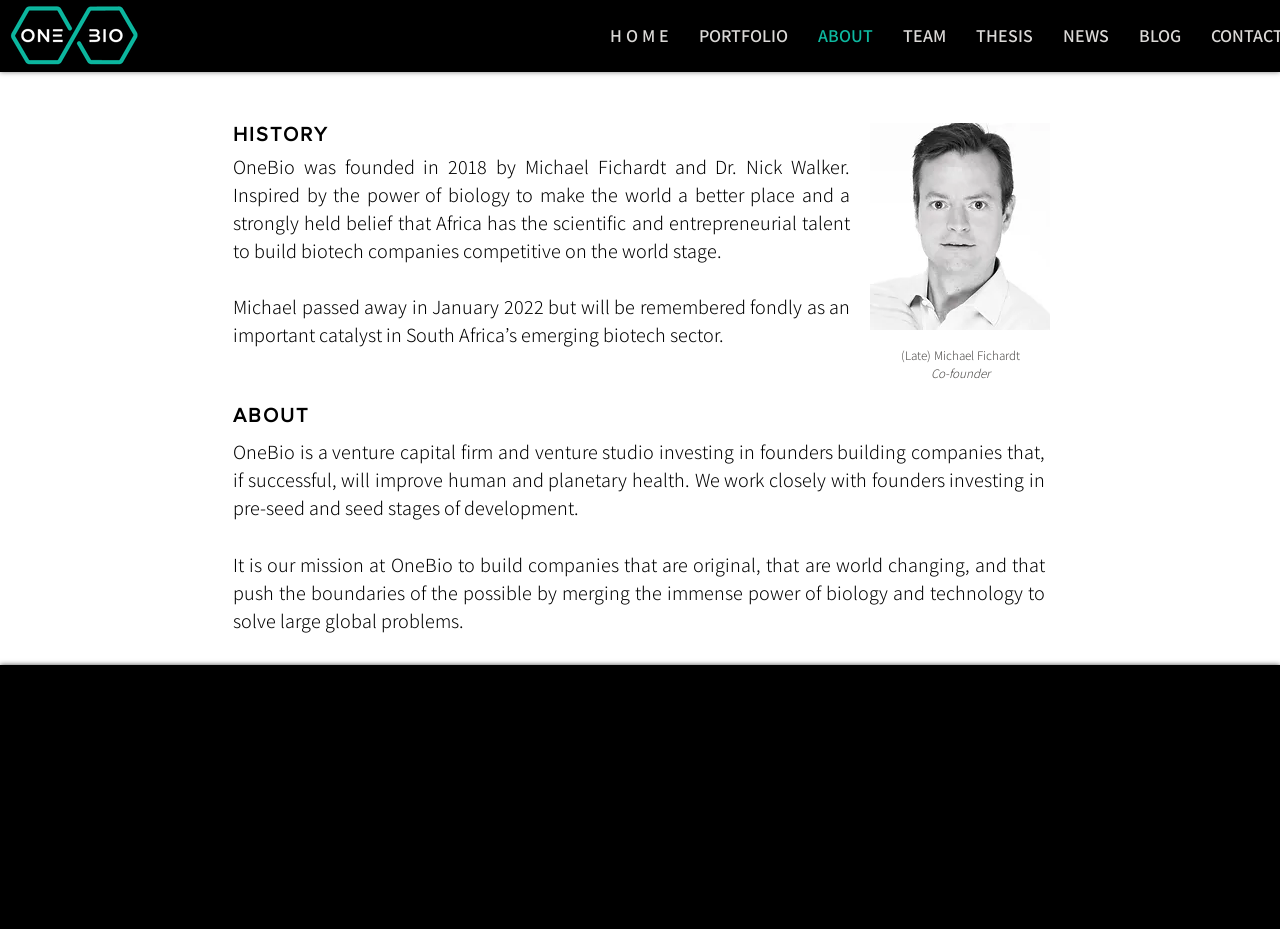Pinpoint the bounding box coordinates of the element you need to click to execute the following instruction: "Subscribe to the newsletter". The bounding box should be represented by four float numbers between 0 and 1, in the format [left, top, right, bottom].

None